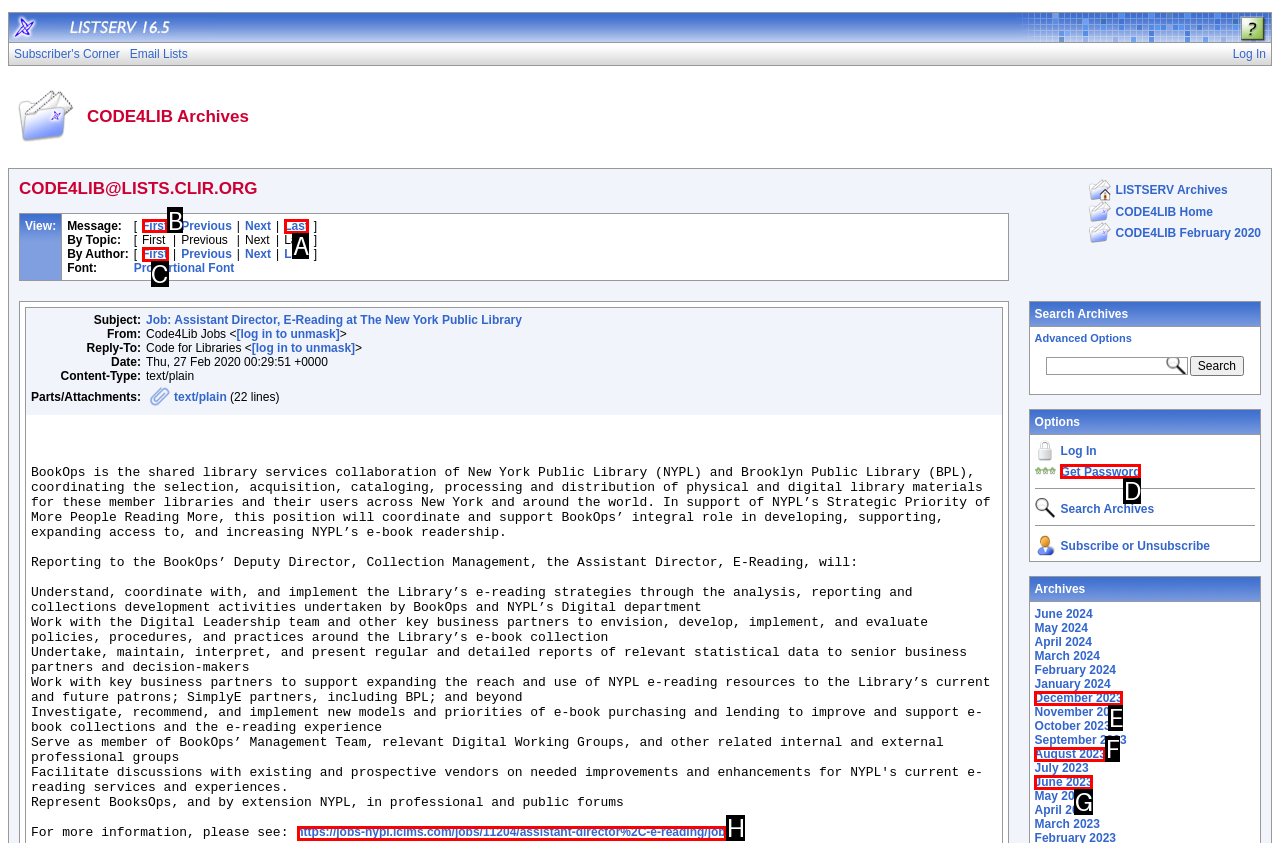Identify the letter of the UI element you should interact with to perform the task: Learn more about full service lawn and landscape maintenance
Reply with the appropriate letter of the option.

None